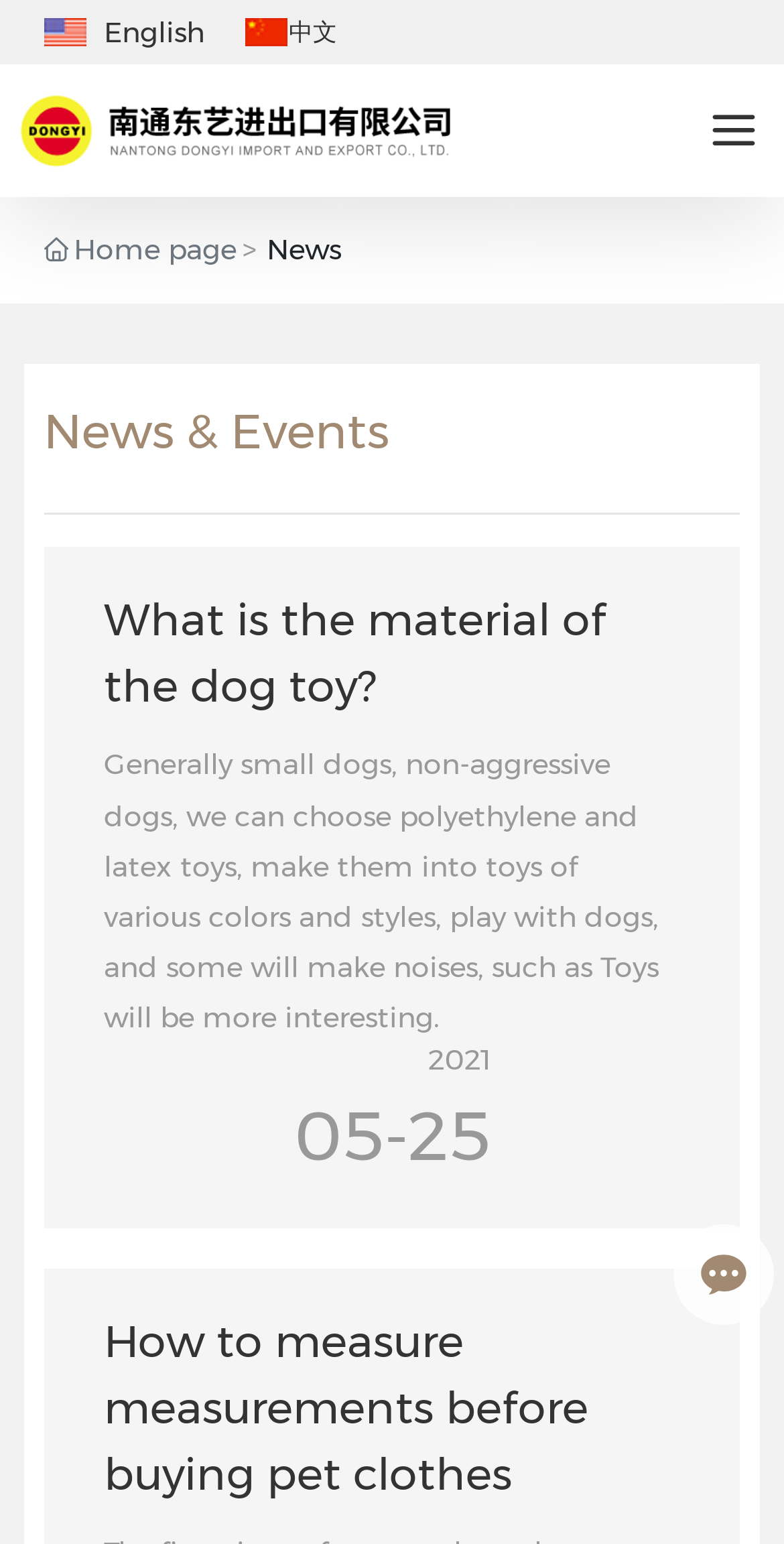Detail the various sections and features of the webpage.

The webpage is about Nantong Dongyi Import and Export Co., Ltd., a company that has established various production bases, including chemical fiber products and toy factories, over the past 14 years.

At the top left corner, there are three links: "English", "中文", and "Dongyi", with the latter accompanied by an image of the company's logo. To the right of these links, there is a larger image that spans almost the entire width of the page.

Below the top section, there is a link to the "Home page" with a small image to its left. Next to it, there is a static text "News" and a heading "News & Events" that spans almost the entire width of the page.

Under the heading, there are three news articles or links. The first link asks "What is the material of the dog toy?" and is followed by a longer text that explains the materials used to make dog toys. The second link is about measuring pet clothes before buying, and is accompanied by a date "2021-05-25". There is also a small image at the bottom right corner of the page.

Overall, the webpage has a simple layout with a focus on news and events related to the company's products.